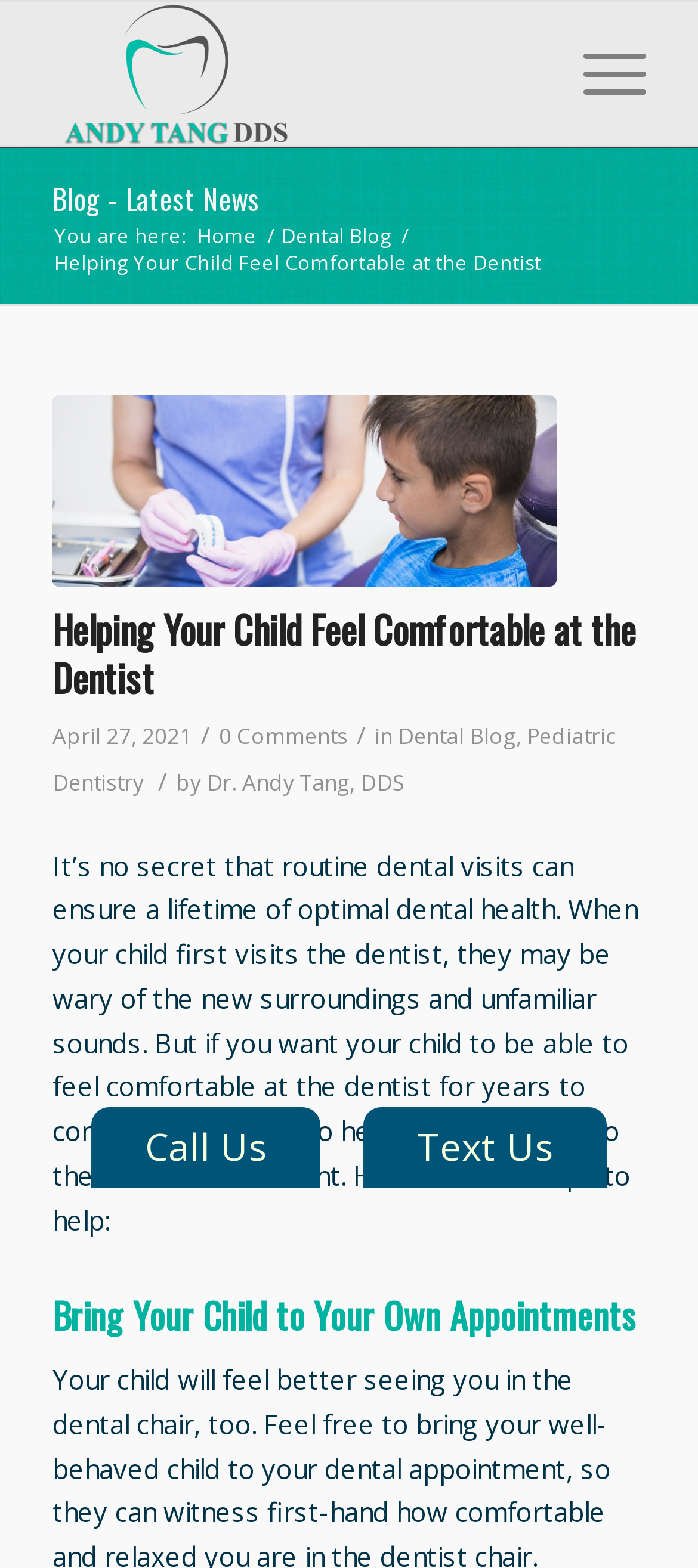Please identify the bounding box coordinates of the clickable area that will allow you to execute the instruction: "Contact the dentist".

[0.131, 0.706, 0.459, 0.757]